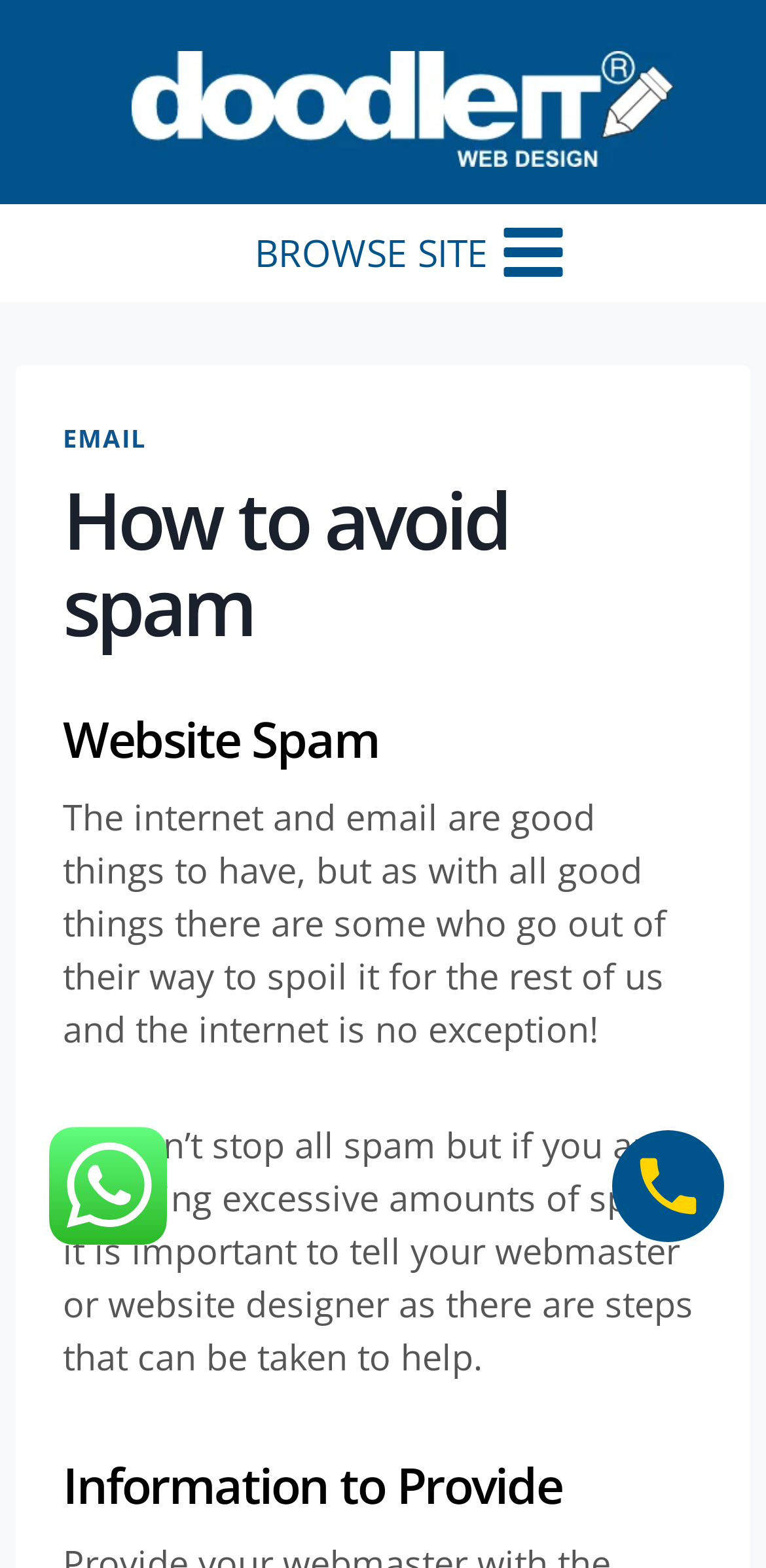Carefully observe the image and respond to the question with a detailed answer:
What is the logo of the website?

The logo of the website is located at the top left corner of the webpage, and it is a link that says 'DoodleIT Web Design Logo Phone'.